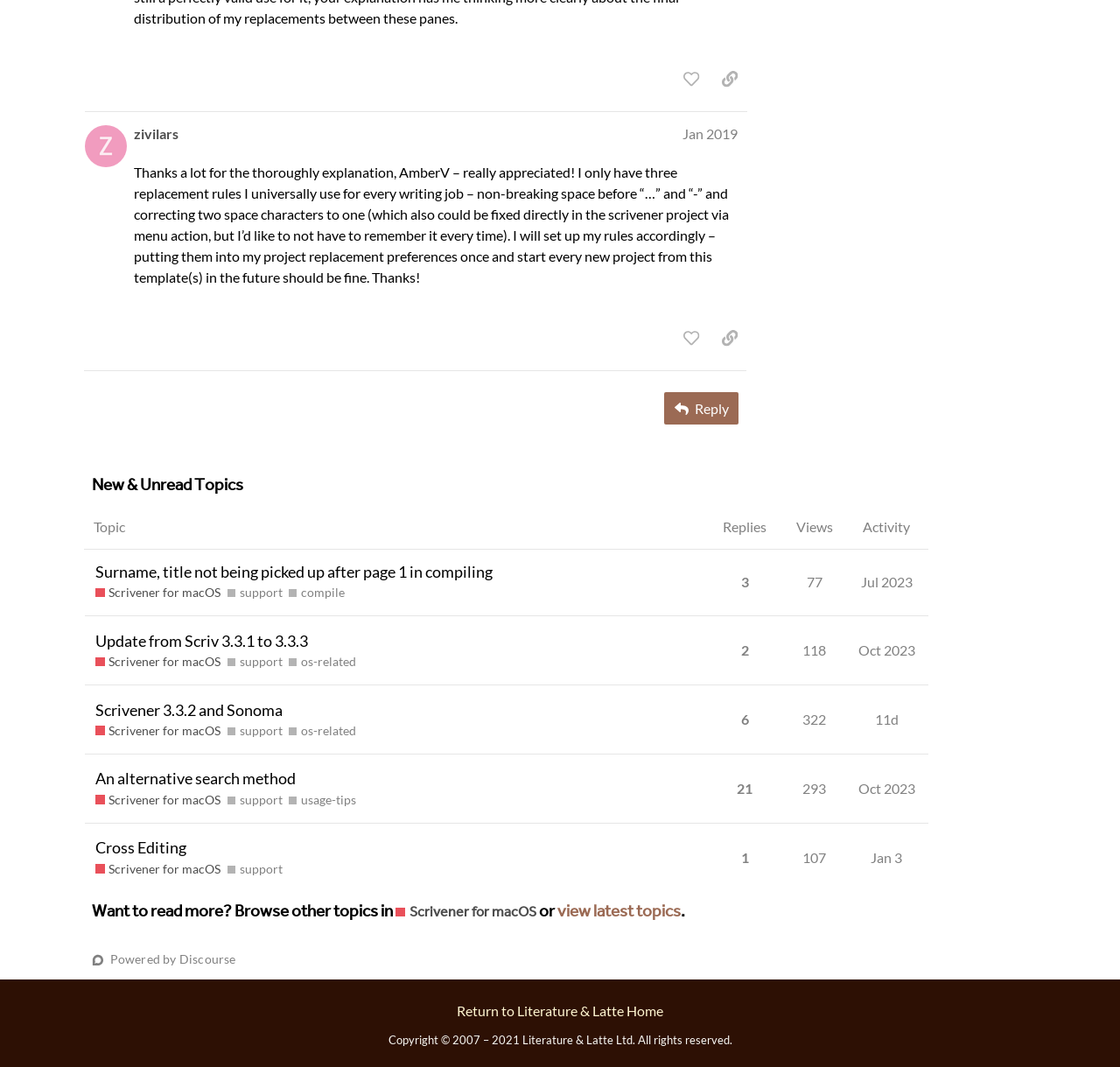Determine the bounding box coordinates for the area that should be clicked to carry out the following instruction: "view topic 'Surname, title not being picked up after page 1 in compiling Scrivener for macOS'".

[0.075, 0.525, 0.634, 0.577]